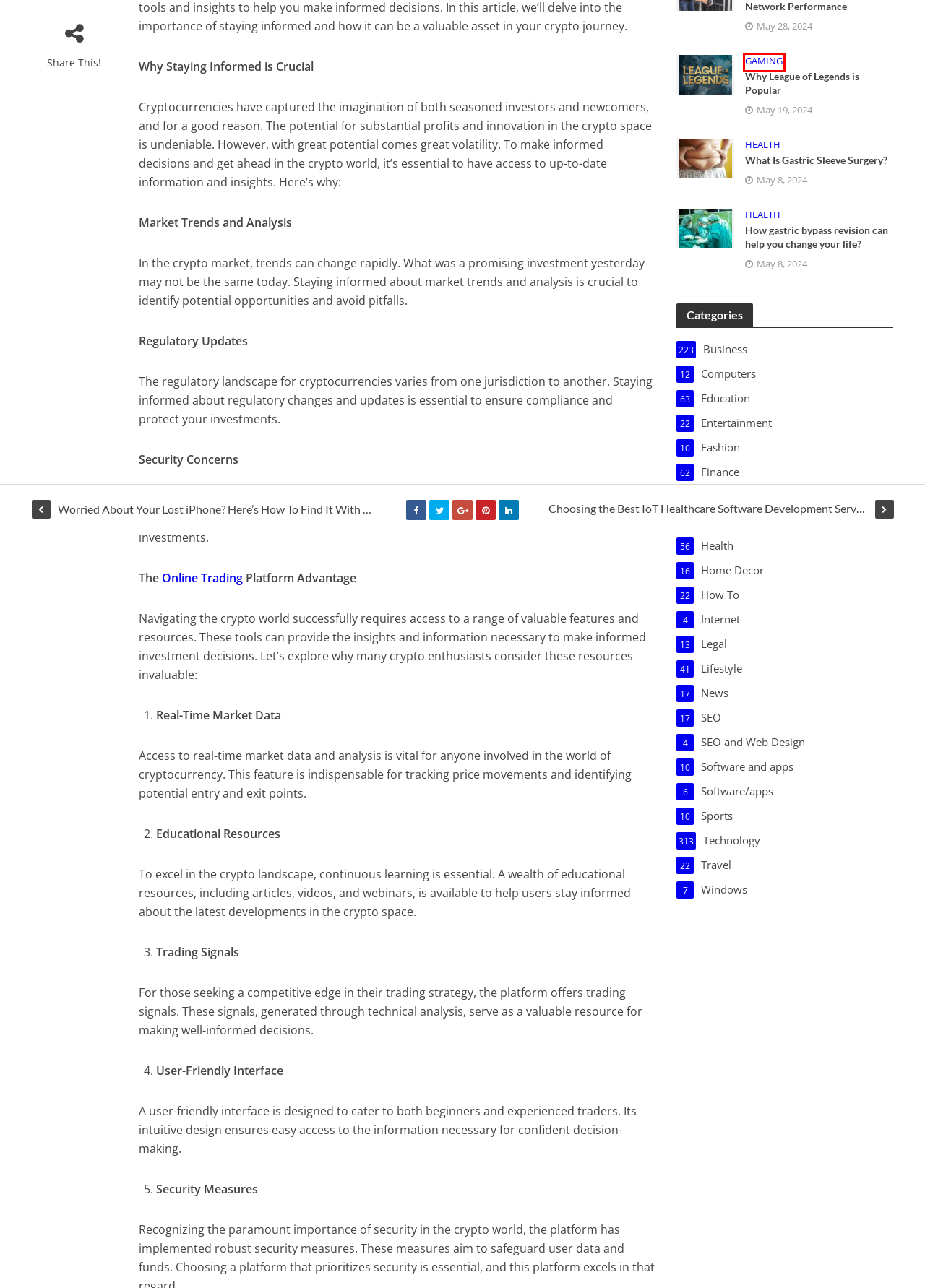Given a screenshot of a webpage with a red bounding box around an element, choose the most appropriate webpage description for the new page displayed after clicking the element within the bounding box. Here are the candidates:
A. SEO - E Techno Blogs
B. SEO and Web Design - E Techno Blogs
C. Gaming - E Techno Blogs
D. Choosing the Best IoT Healthcare Software Development Service - E Techno Blogs
E. Fashion - E Techno Blogs
F. Software/apps - E Techno Blogs
G. Home Decor - E Techno Blogs
H. Internet - E Techno Blogs

C